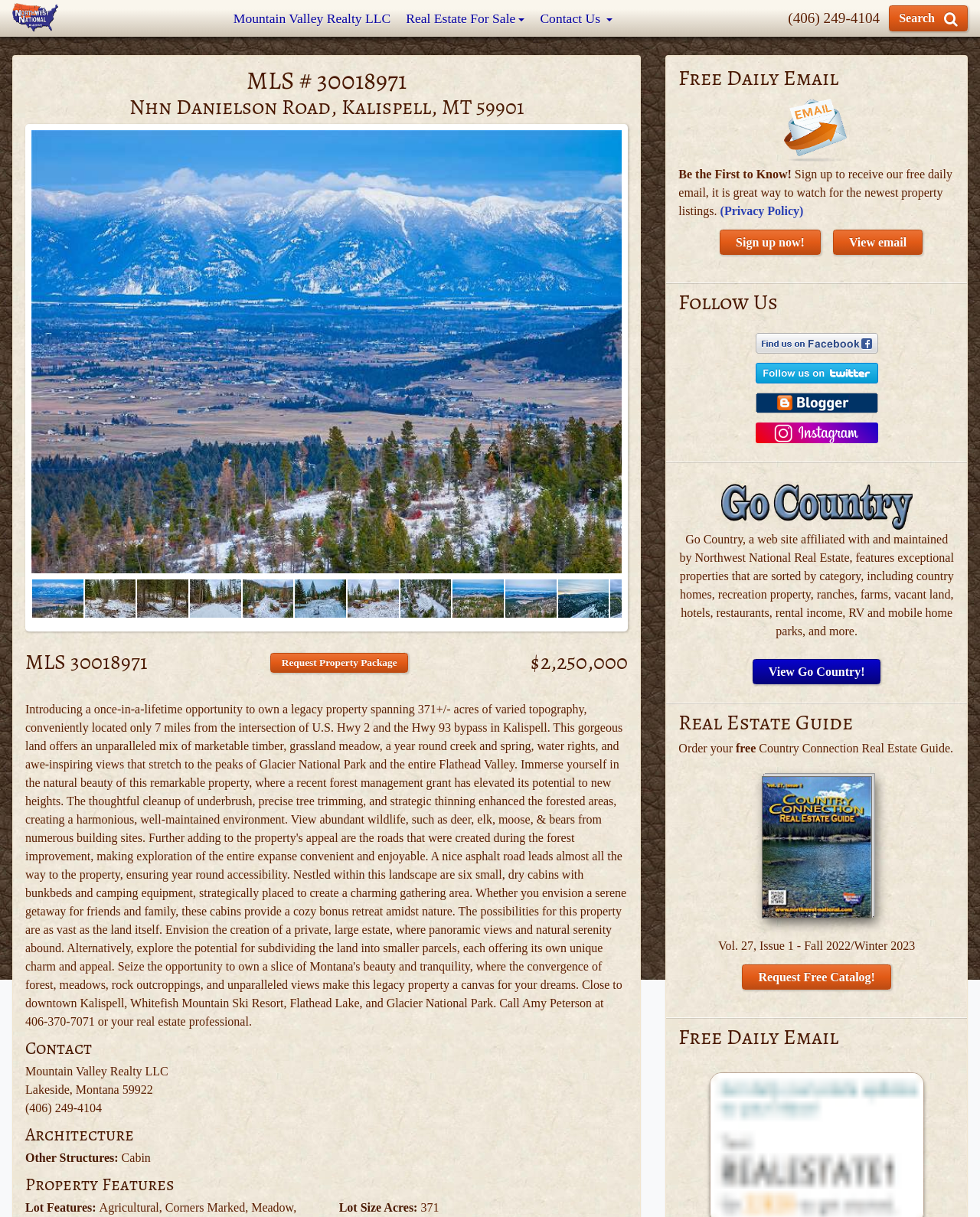What is the price of the property?
Based on the image, provide your answer in one word or phrase.

$2,250,000